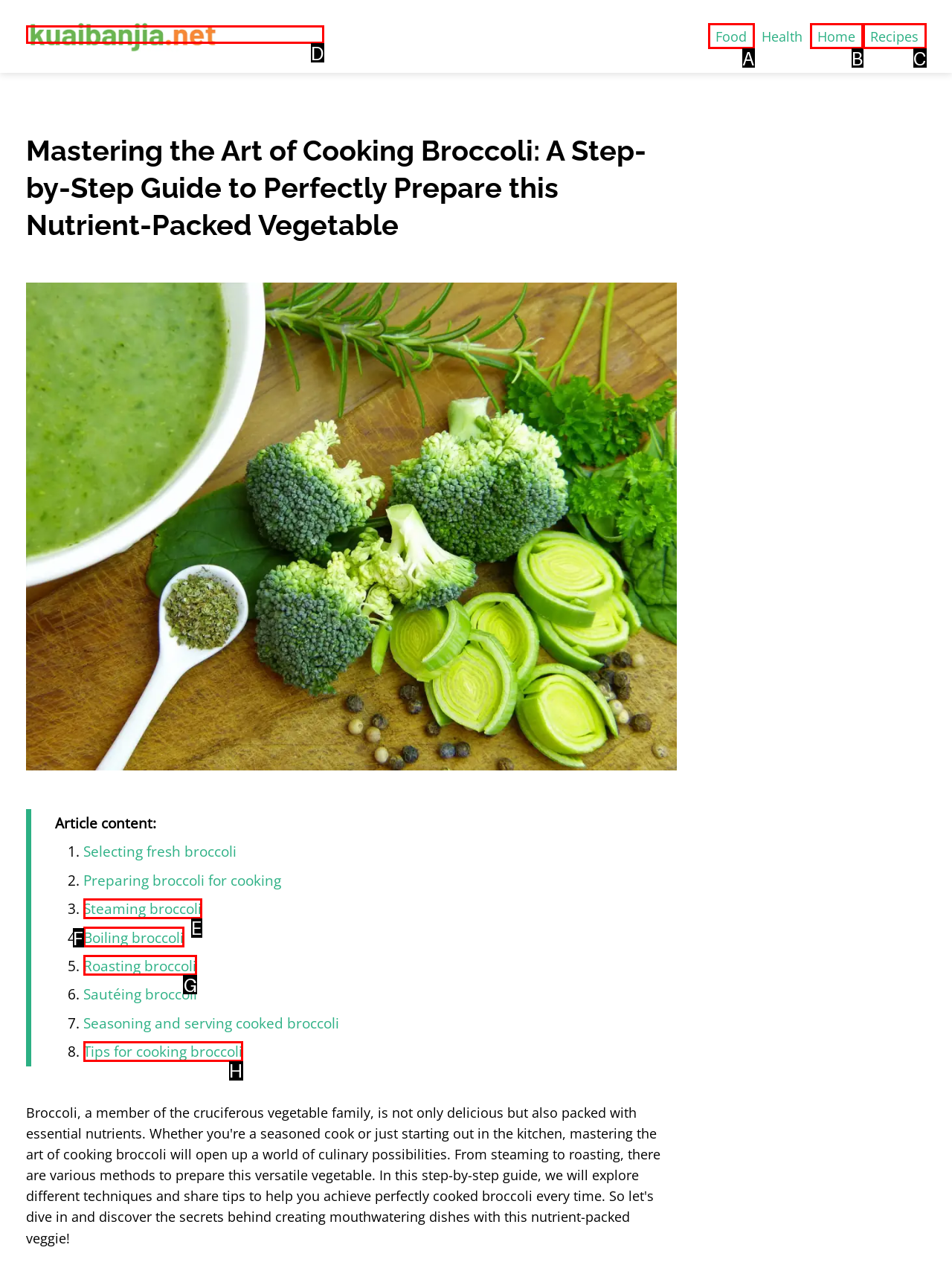Which letter corresponds to the correct option to complete the task: Discover how to roast broccoli?
Answer with the letter of the chosen UI element.

G